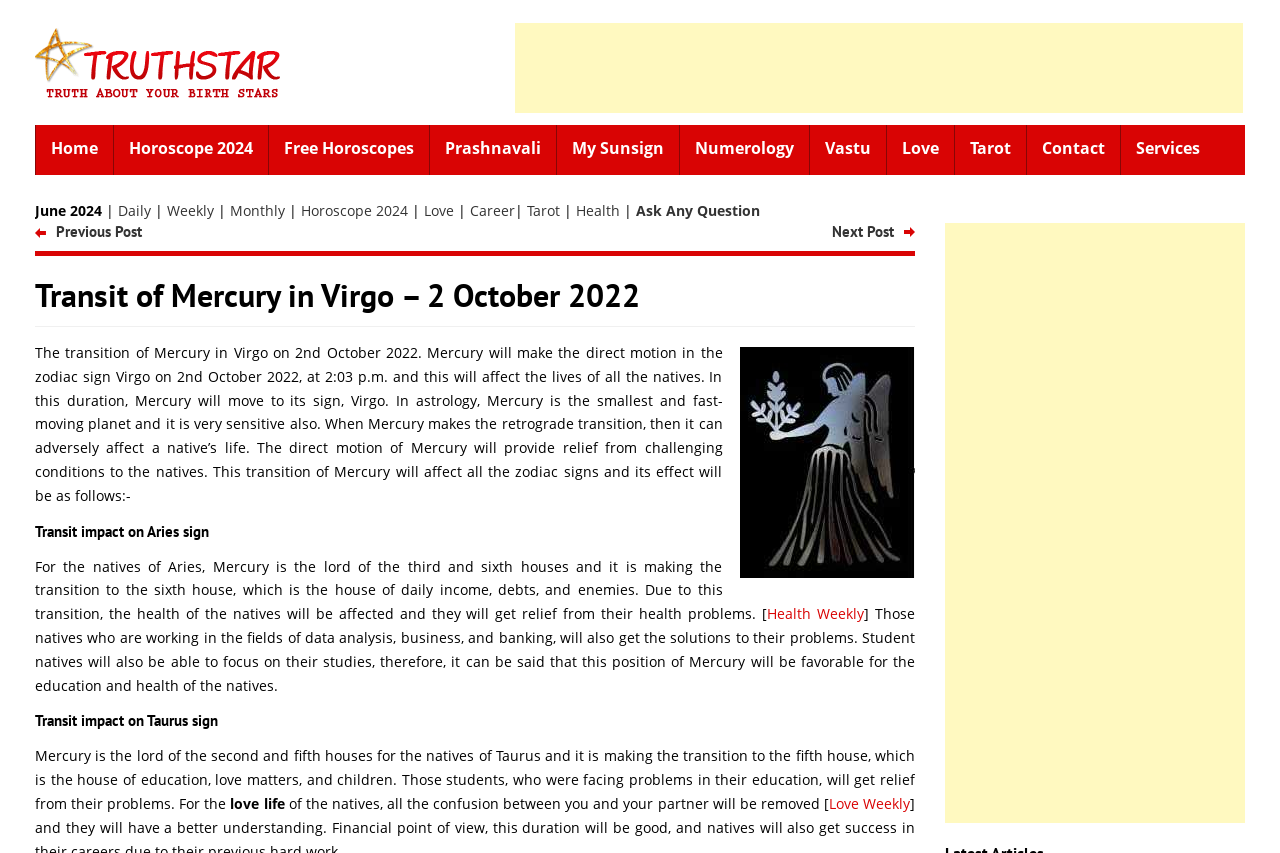What is the topic of the article?
Answer with a single word or phrase by referring to the visual content.

Transit of Mercury in Virgo